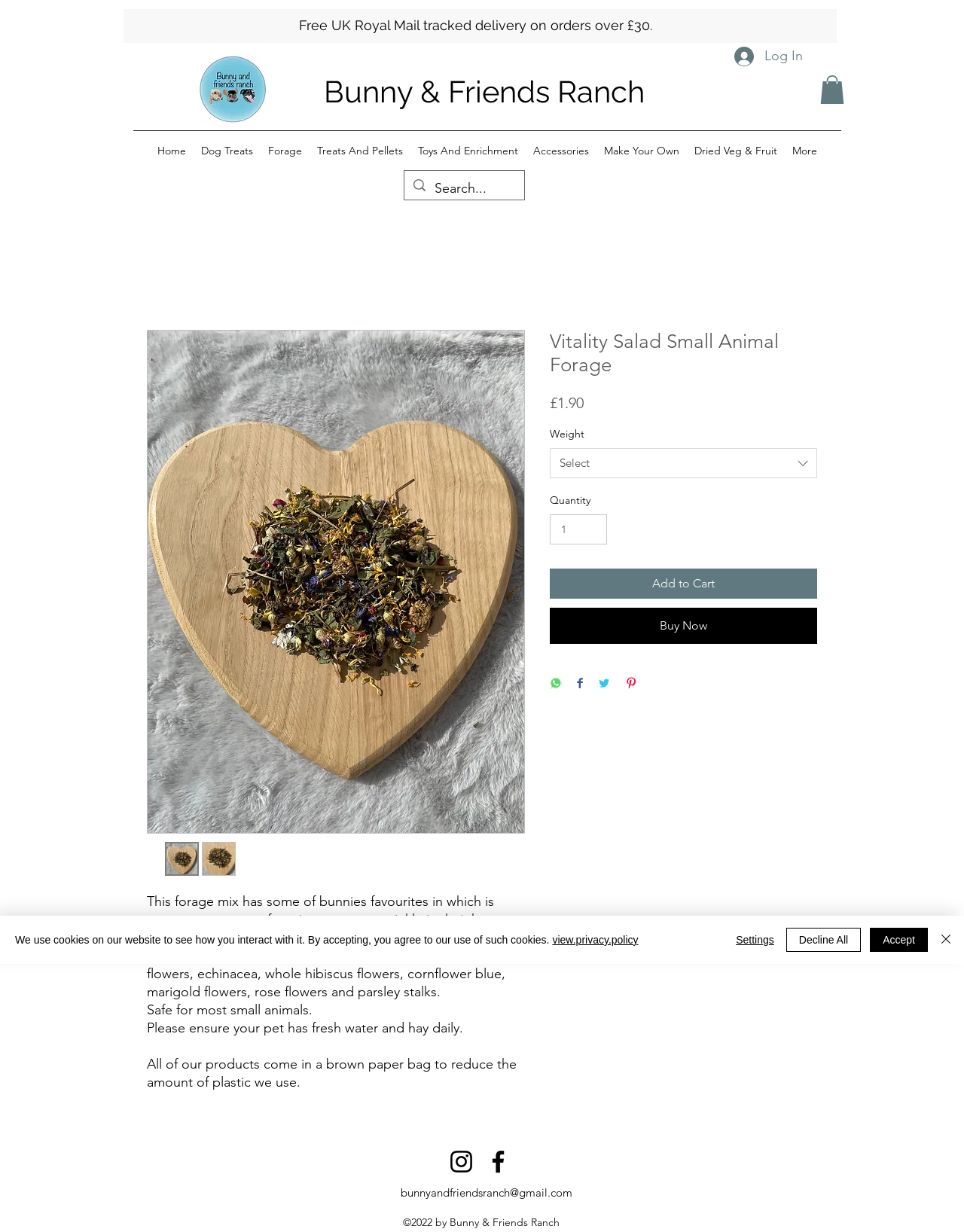What is the purpose of the forage mix?
Based on the screenshot, provide your answer in one word or phrase.

to encourage foraging